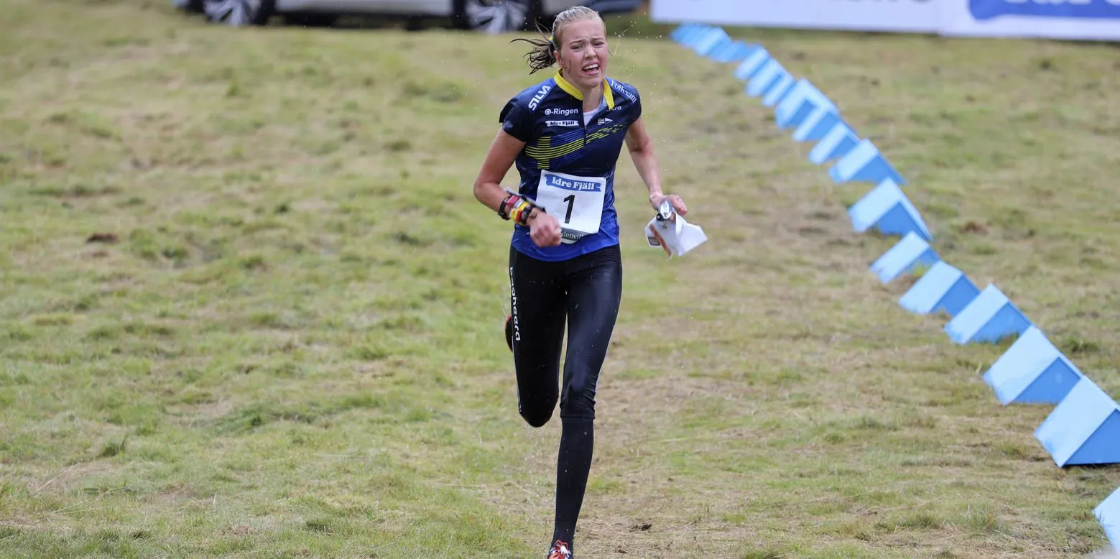Generate an elaborate caption for the image.

The image captures a determined athlete, identified as Hanna, charging towards the finish line at the Idre Fjäll World Cup race. Dressed in a blue and yellow competition outfit, she showcases her athletic prowess and focus as she navigates through a challenging orienteering course. The outdoor setting features a grassy terrain, and a series of blue markers line her path, guiding her as she approaches the conclusion of the event. This moment emphasizes the thrill of competition and the excitement of successfully tackling a technically demanding course.